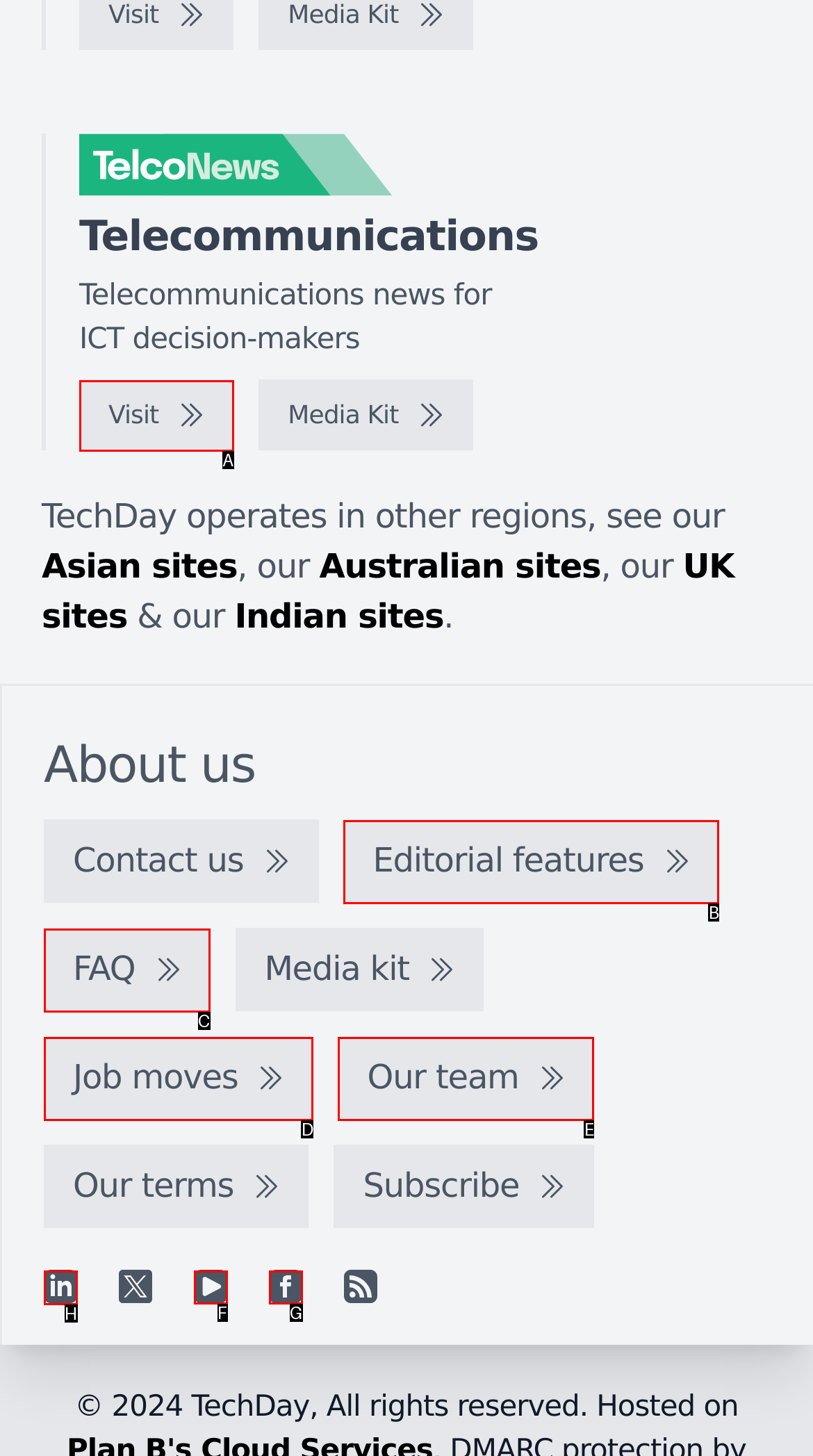Please identify the correct UI element to click for the task: Follow on LinkedIn Respond with the letter of the appropriate option.

H